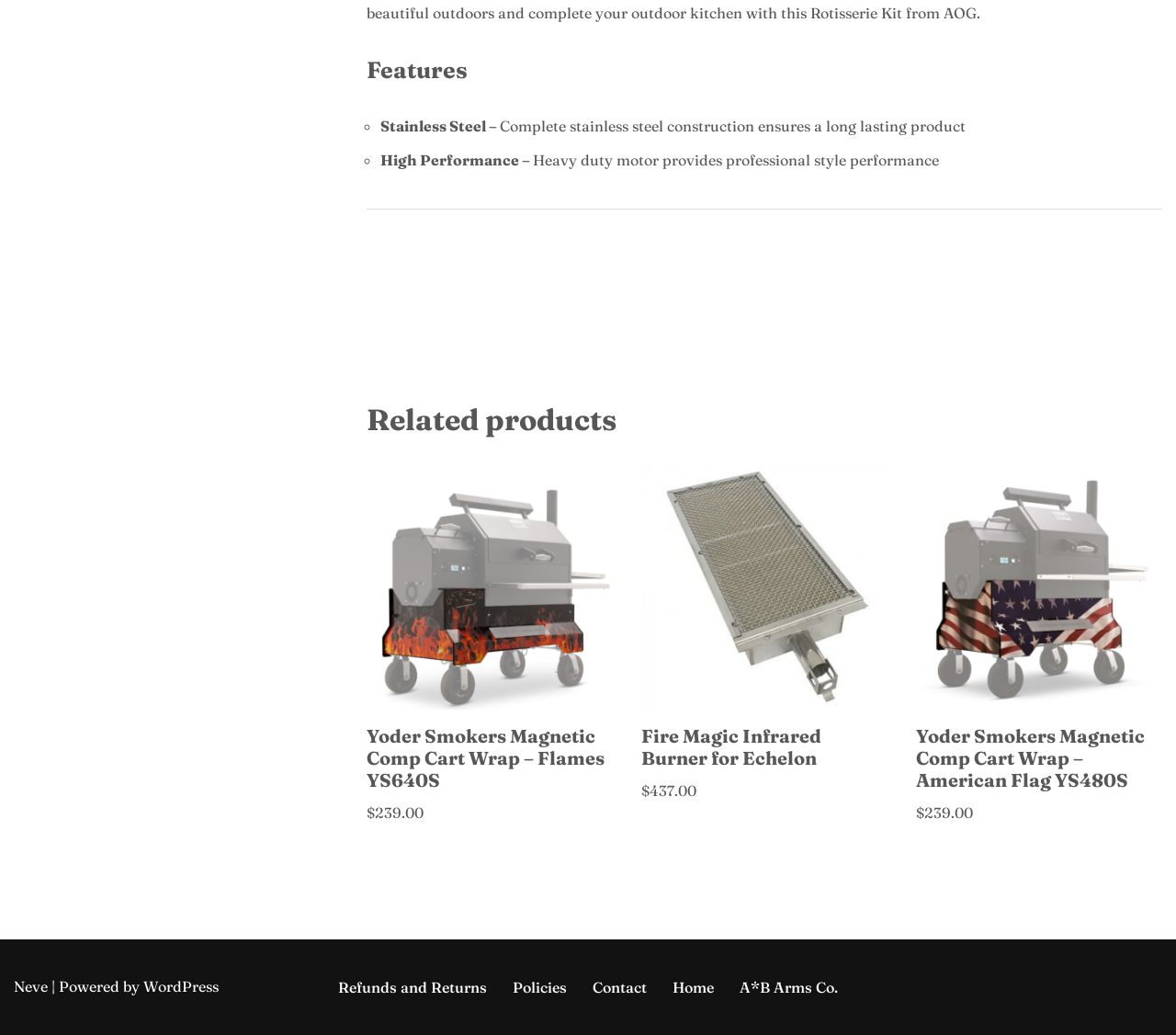Please reply to the following question with a single word or a short phrase:
What is the material of the product?

Stainless Steel